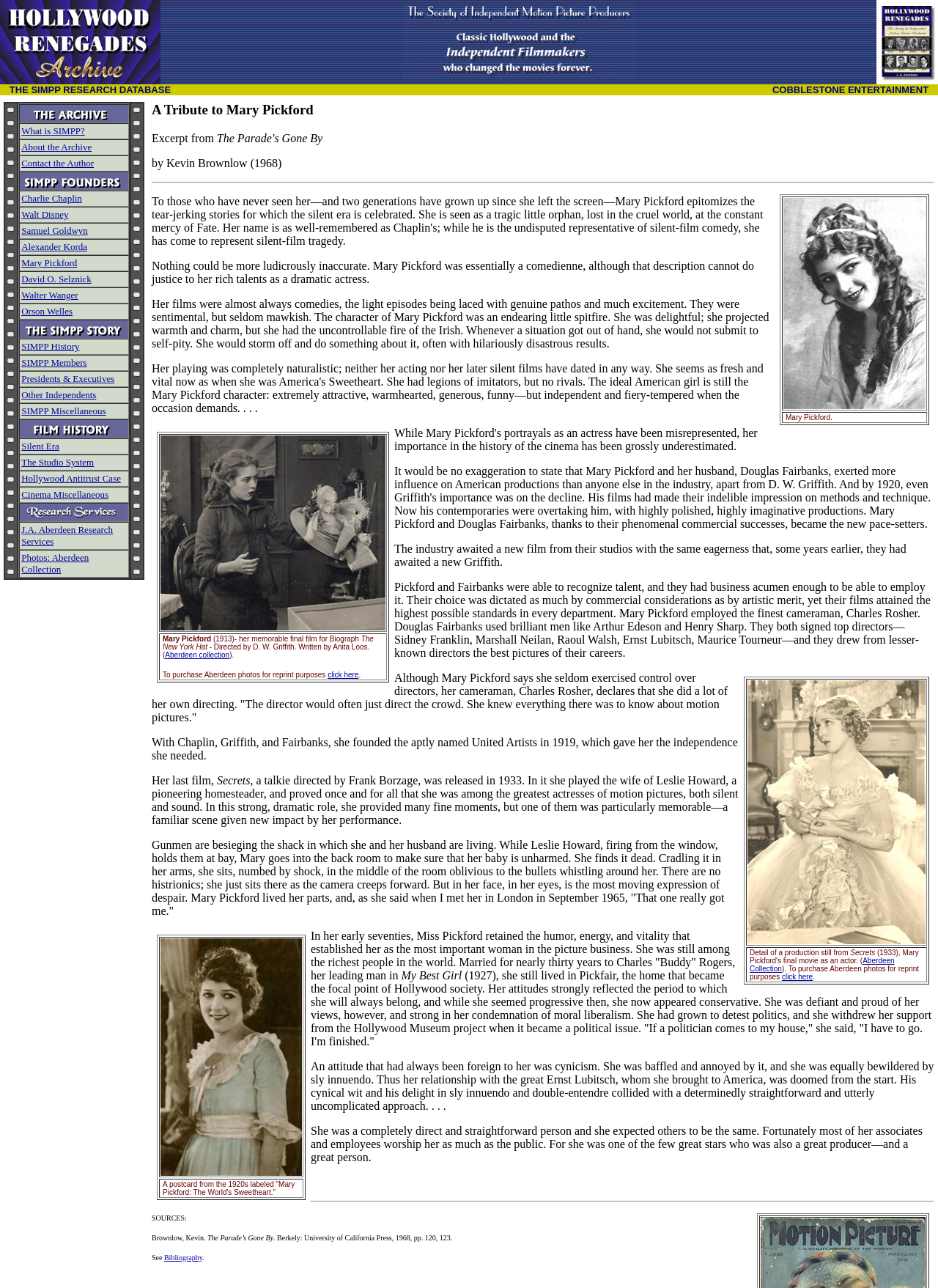Give a detailed explanation of the elements present on the webpage.

This webpage is a tribute to Mary Pickford, a Hollywood renegade and founder of the Society of Independent Motion Picture Producers. At the top of the page, there is a layout table row with three layout table cells, each containing an image. The first image is labeled "Hollywood Renegades Archive", the second is labeled "The Society of Independent Motion Picture Producers", and the third is a book cover image with a link.

Below this row, there is another layout table row with a single layout table cell containing a table with two rows. The first row has two cells, with the text "THE SIMPP RESEARCH DATABASE" and "COBBLESTONE ENTERTAINMENT" respectively.

Further down the page, there is a table with multiple rows, each containing a grid cell with a link or image. The links and images are related to SIMPP (Society of Independent Motion Picture Producers) and its founders, including Mary Pickford, Charlie Chaplin, Walt Disney, and others. The table appears to be a list of SIMPP-related resources, with each row containing a single item.

The overall structure of the page is organized, with clear headings and concise text. The use of images and links adds visual interest and provides additional information about SIMPP and its founders.